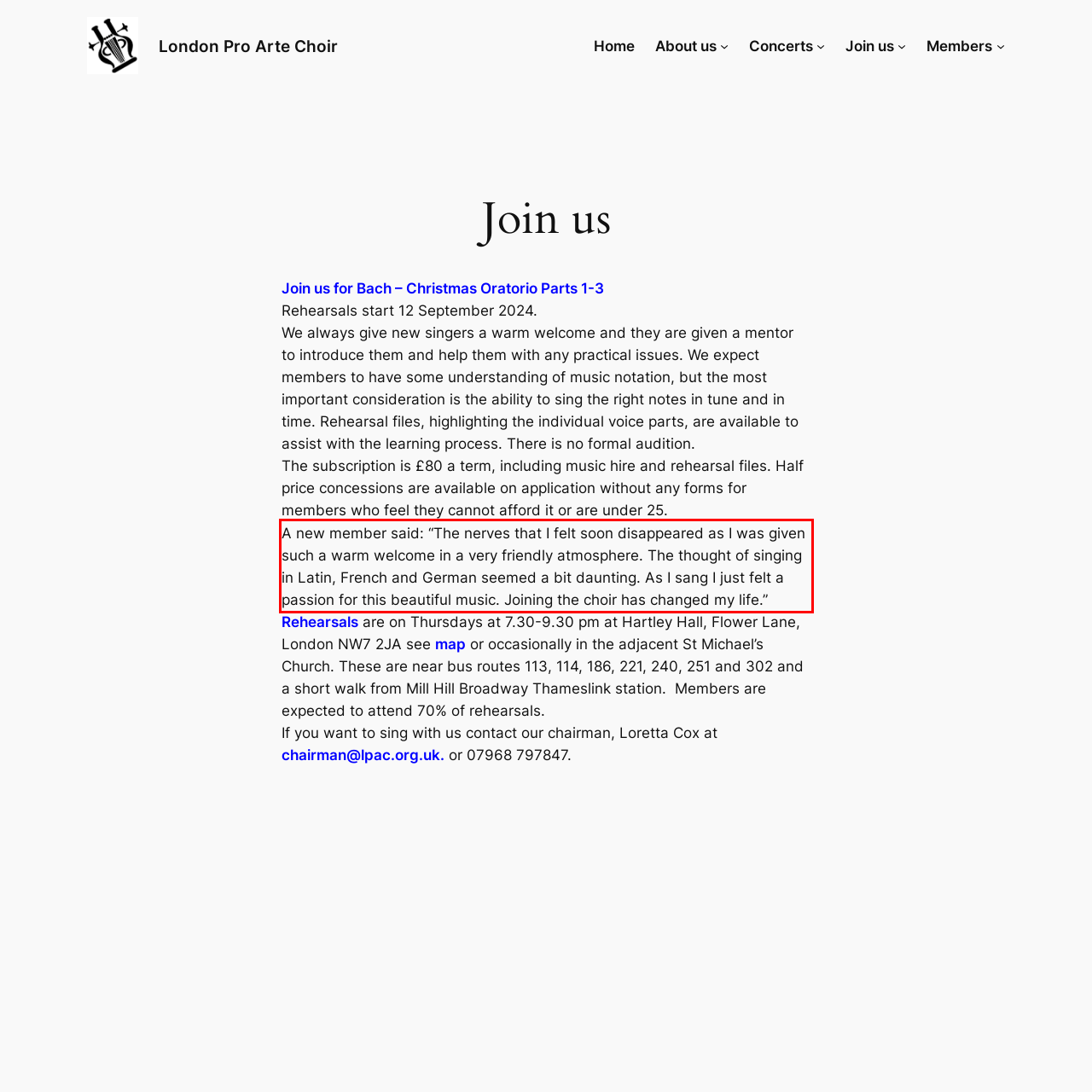Analyze the screenshot of the webpage that features a red bounding box and recognize the text content enclosed within this red bounding box.

A new member said: “The nerves that I felt soon disappeared as I was given such a warm welcome in a very friendly atmosphere. The thought of singing in Latin, French and German seemed a bit daunting. As I sang I just felt a passion for this beautiful music. Joining the choir has changed my life.”